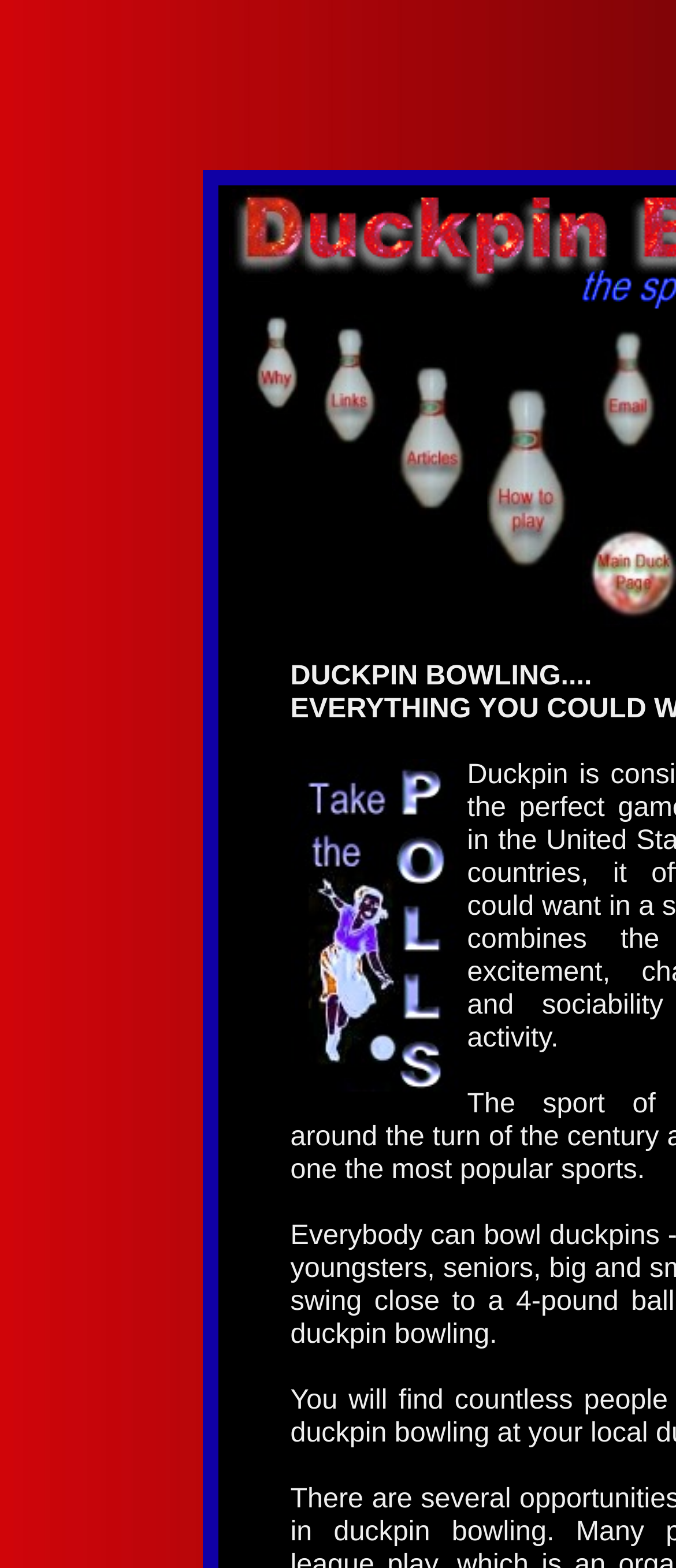How many images are in the top navigation bar?
Based on the screenshot, answer the question with a single word or phrase.

5